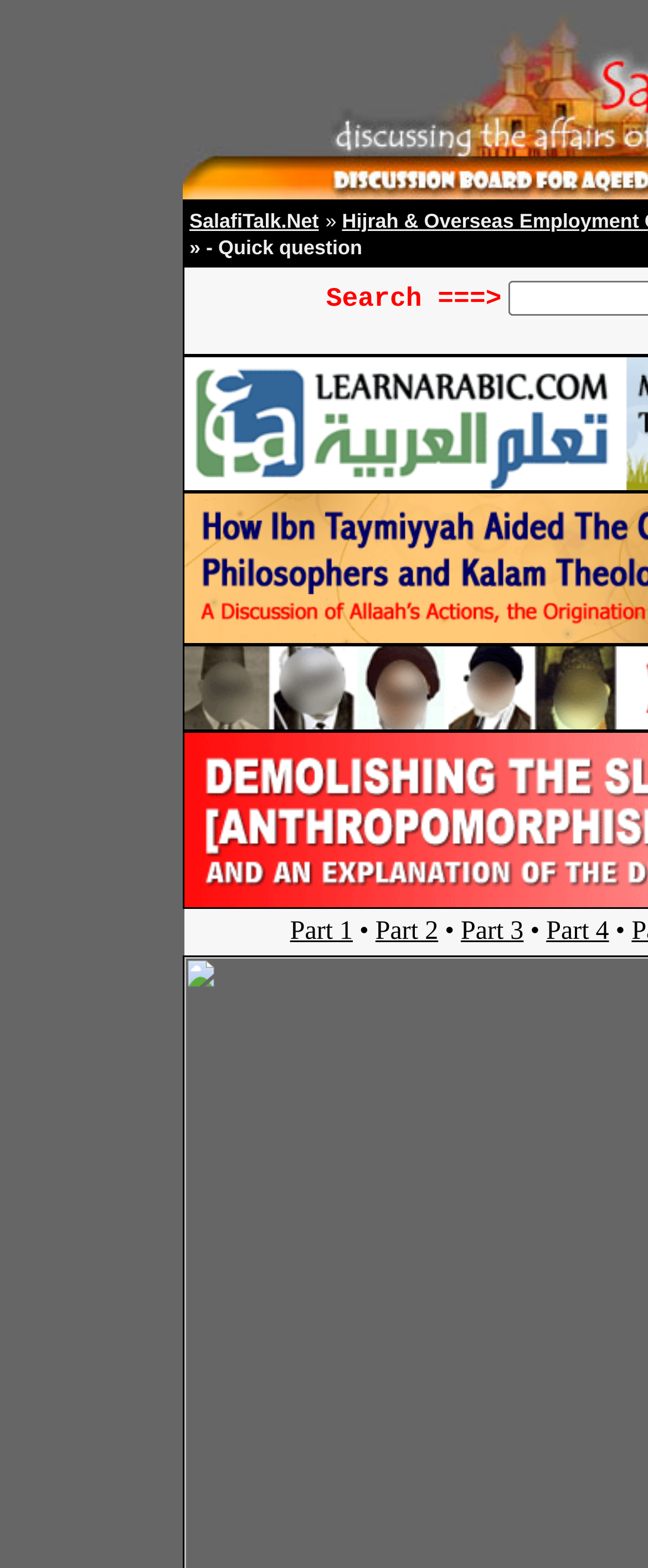Is there a bullet point after Part 3?
Answer the question using a single word or phrase, according to the image.

Yes